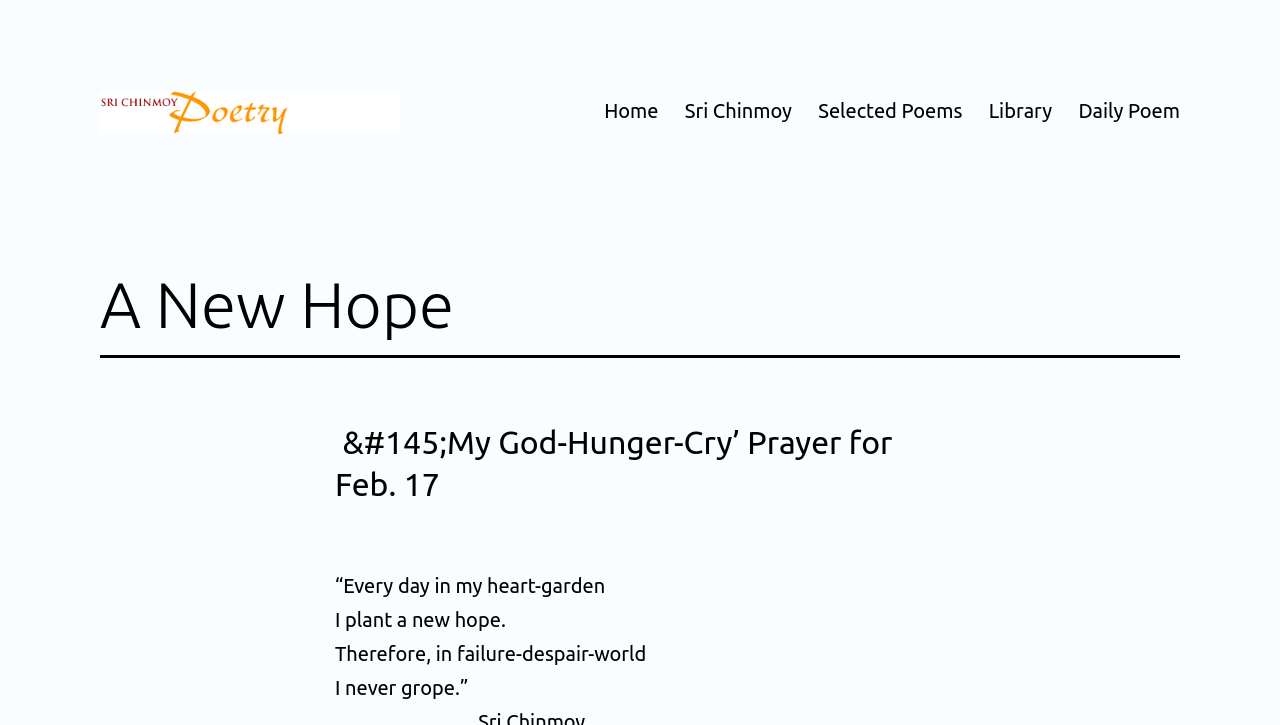Please provide a short answer using a single word or phrase for the question:
What is the last line of the poem?

I never grope.”